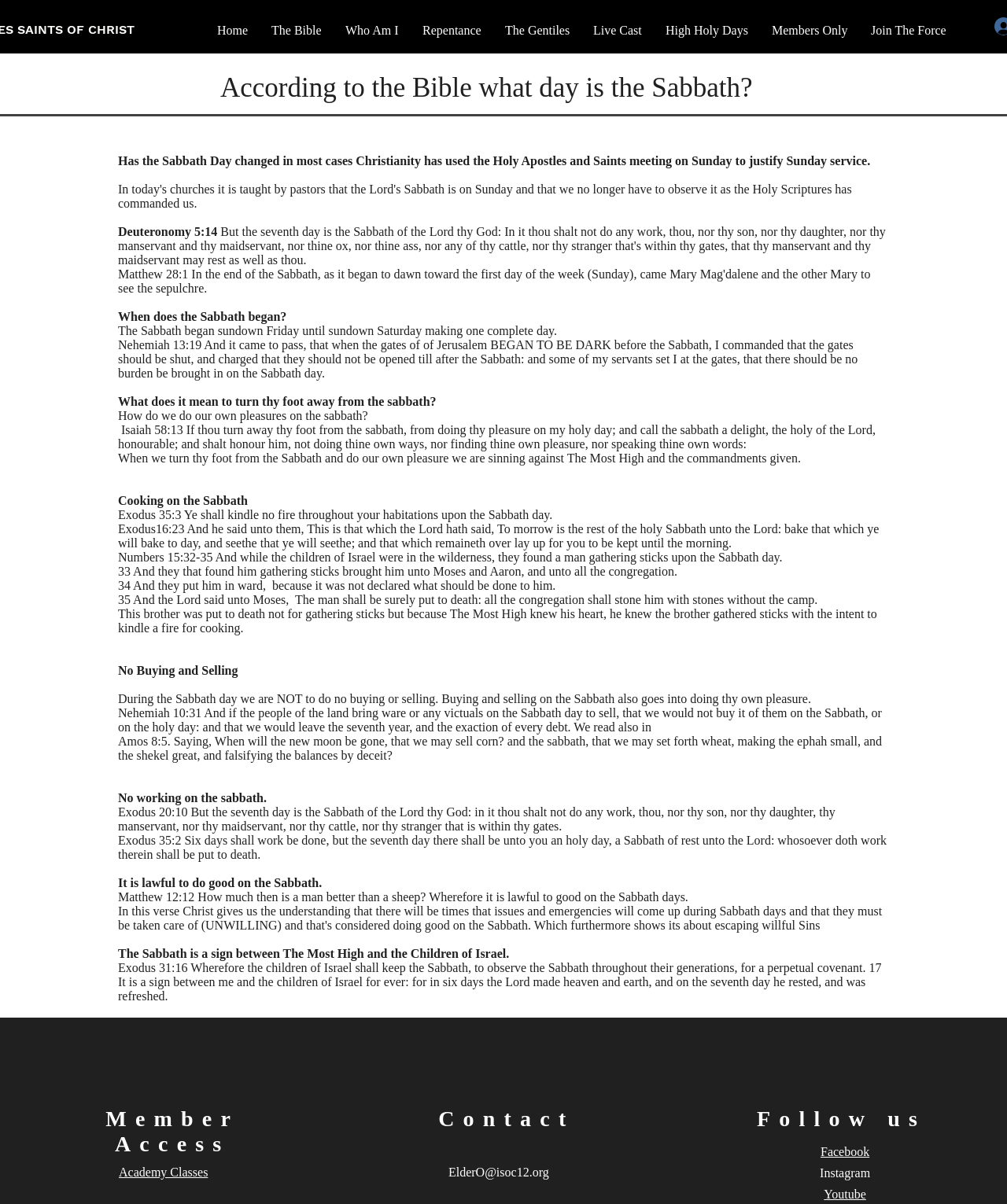Ascertain the bounding box coordinates for the UI element detailed here: "Who Am I". The coordinates should be provided as [left, top, right, bottom] with each value being a float between 0 and 1.

[0.331, 0.01, 0.408, 0.04]